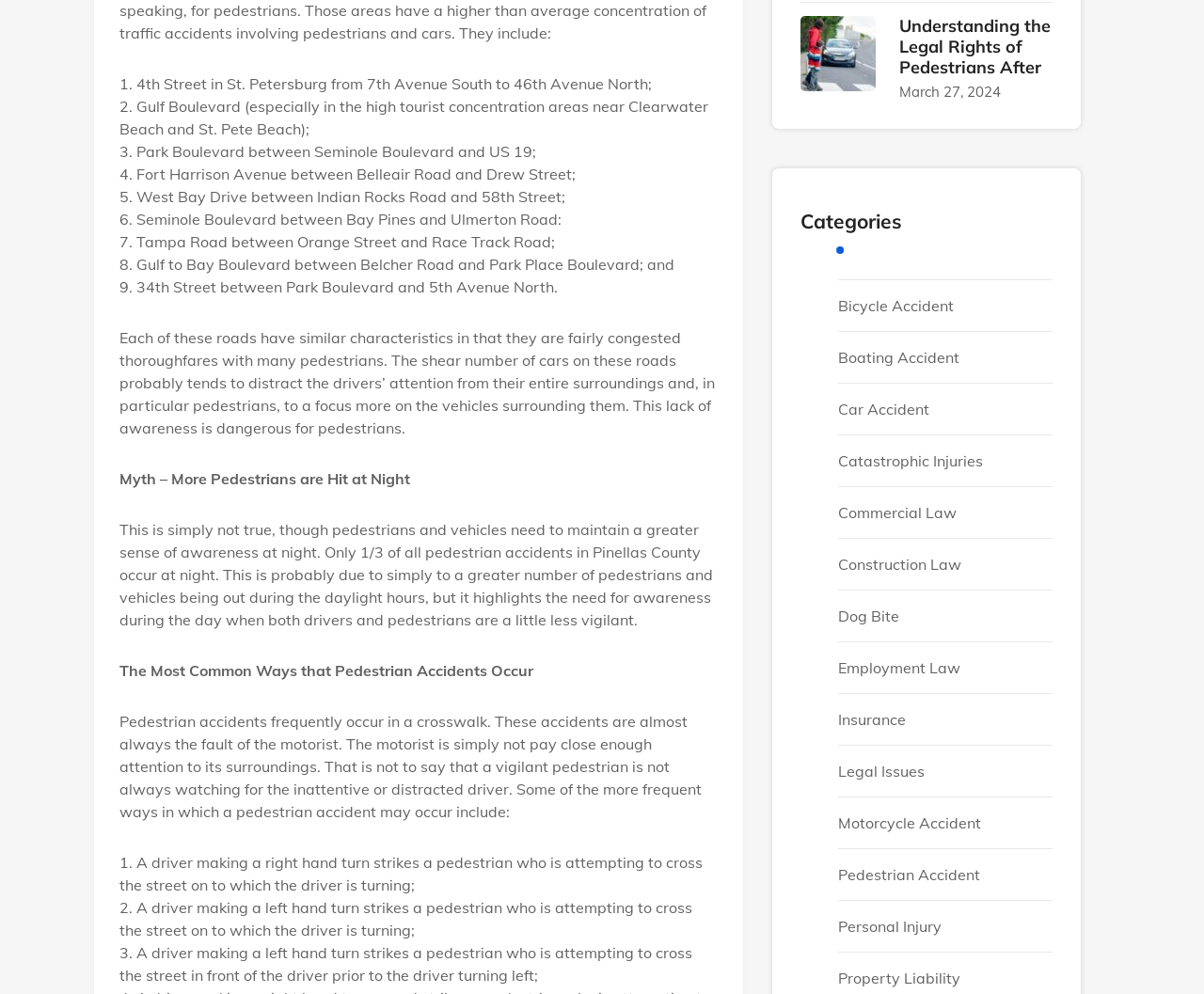Identify the bounding box coordinates for the UI element described as follows: Legal Issues. Use the format (top-left x, top-left y, bottom-right x, bottom-right y) and ensure all values are floating point numbers between 0 and 1.

[0.696, 0.767, 0.768, 0.785]